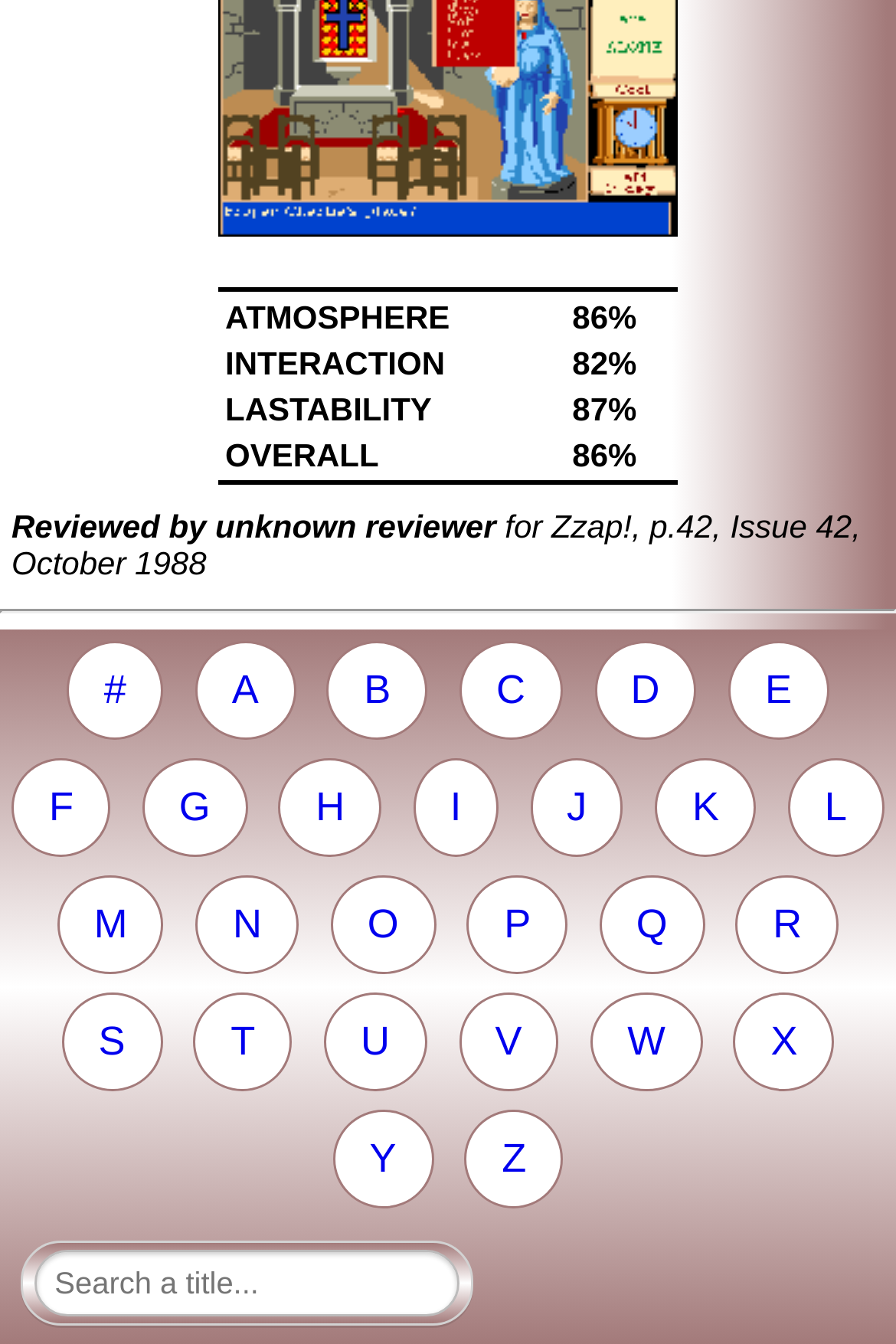What is the purpose of the textbox at the bottom of the page?
Please provide a detailed and thorough answer to the question.

The textbox at the bottom of the page has a placeholder text 'Search a title', indicating its purpose is to search for a title.